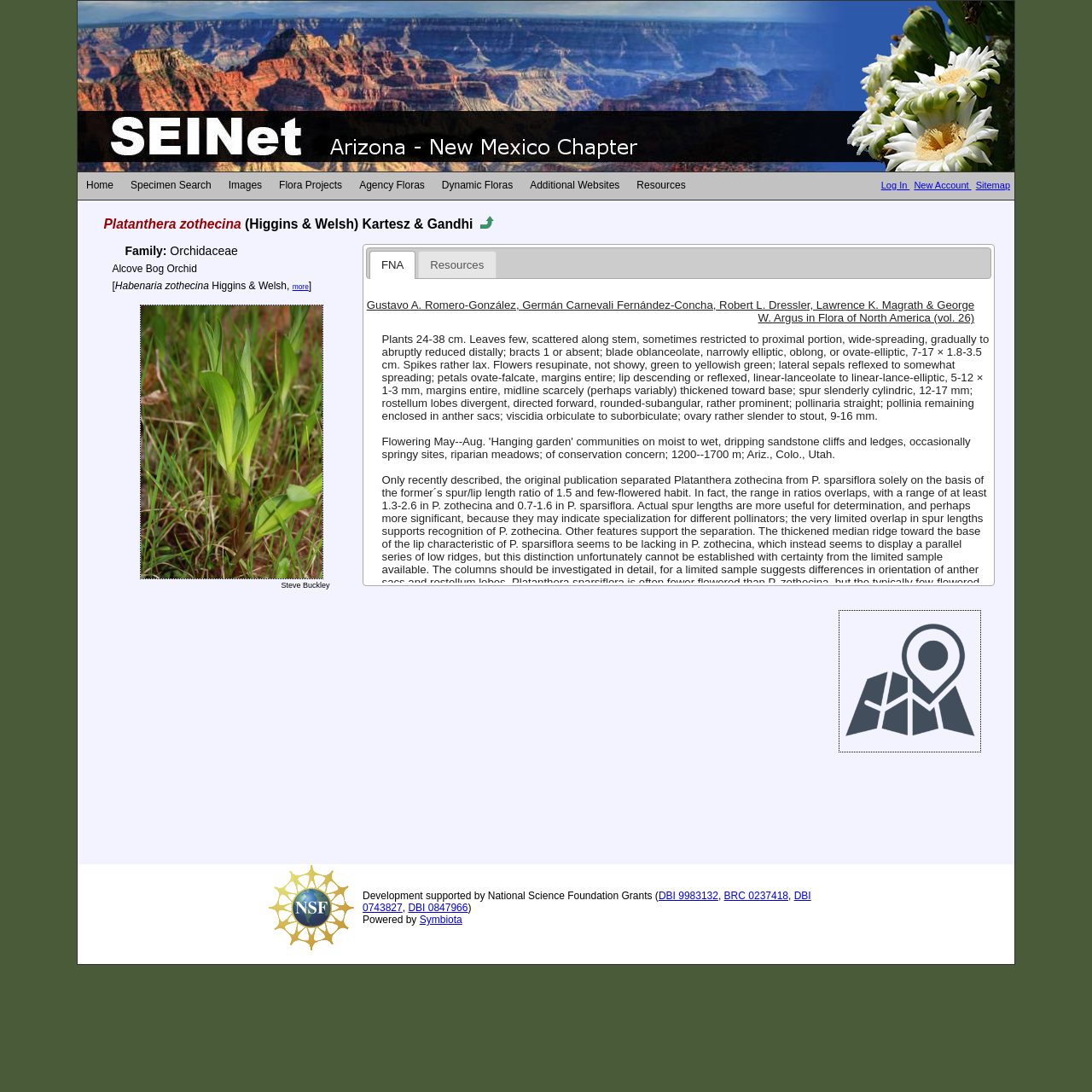Please analyze the image and provide a thorough answer to the question:
What is the shape of the lip of the orchid?

The shape of the lip of the orchid can be found in the text description of the orchid, which mentions 'lip descending or reflexed, linear-lanceolate to linear-lance-elliptic, 5-12 × 1-3 mm, margins entire, midline scarcely (perhaps variably) thickened toward base'.